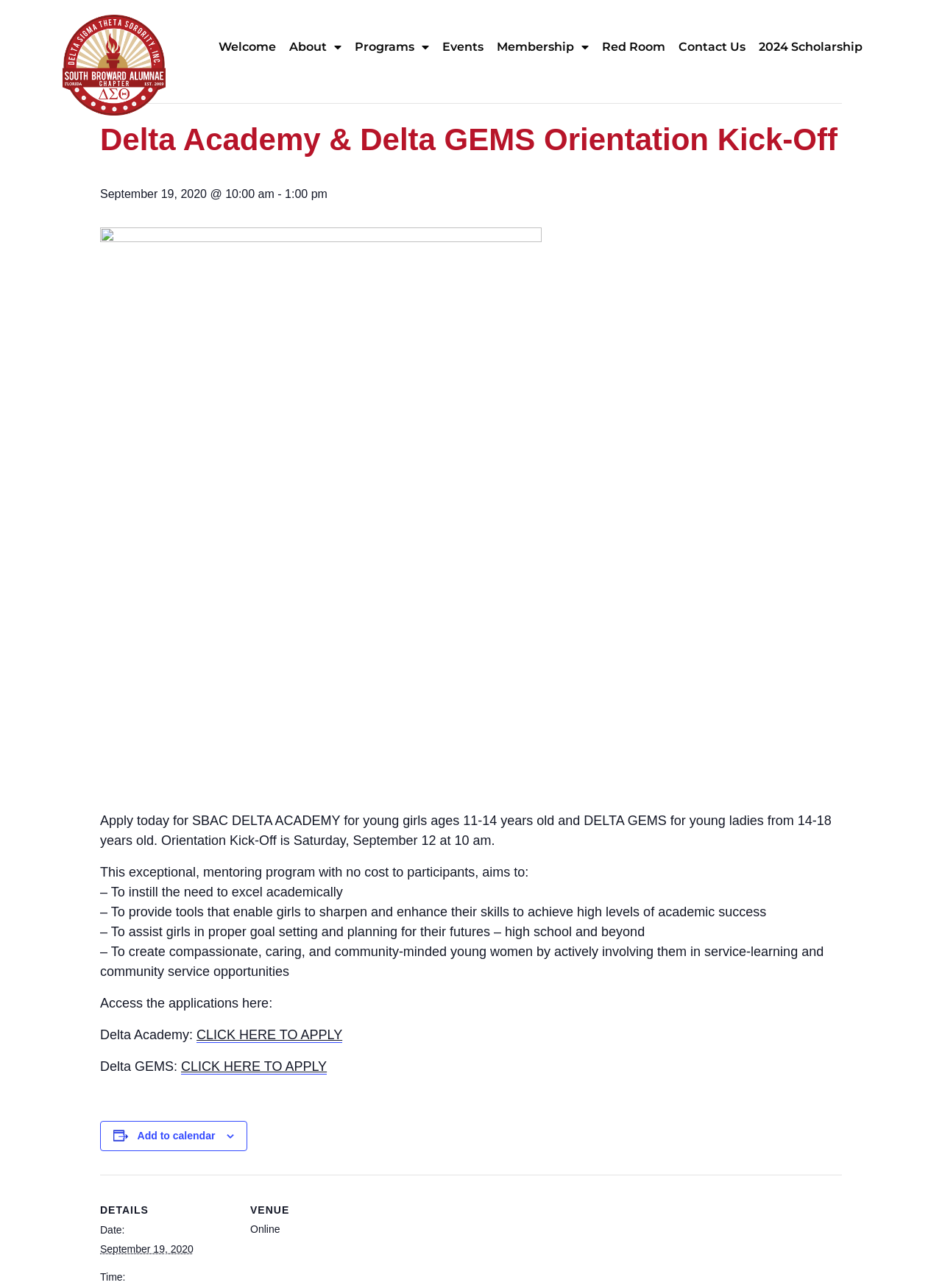Using the provided element description: "Contact Us", identify the bounding box coordinates. The coordinates should be four floats between 0 and 1 in the order [left, top, right, bottom].

[0.721, 0.028, 0.792, 0.044]